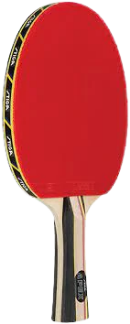Answer the following inquiry with a single word or phrase:
What type of players is this paddle particularly recommended for?

Novices